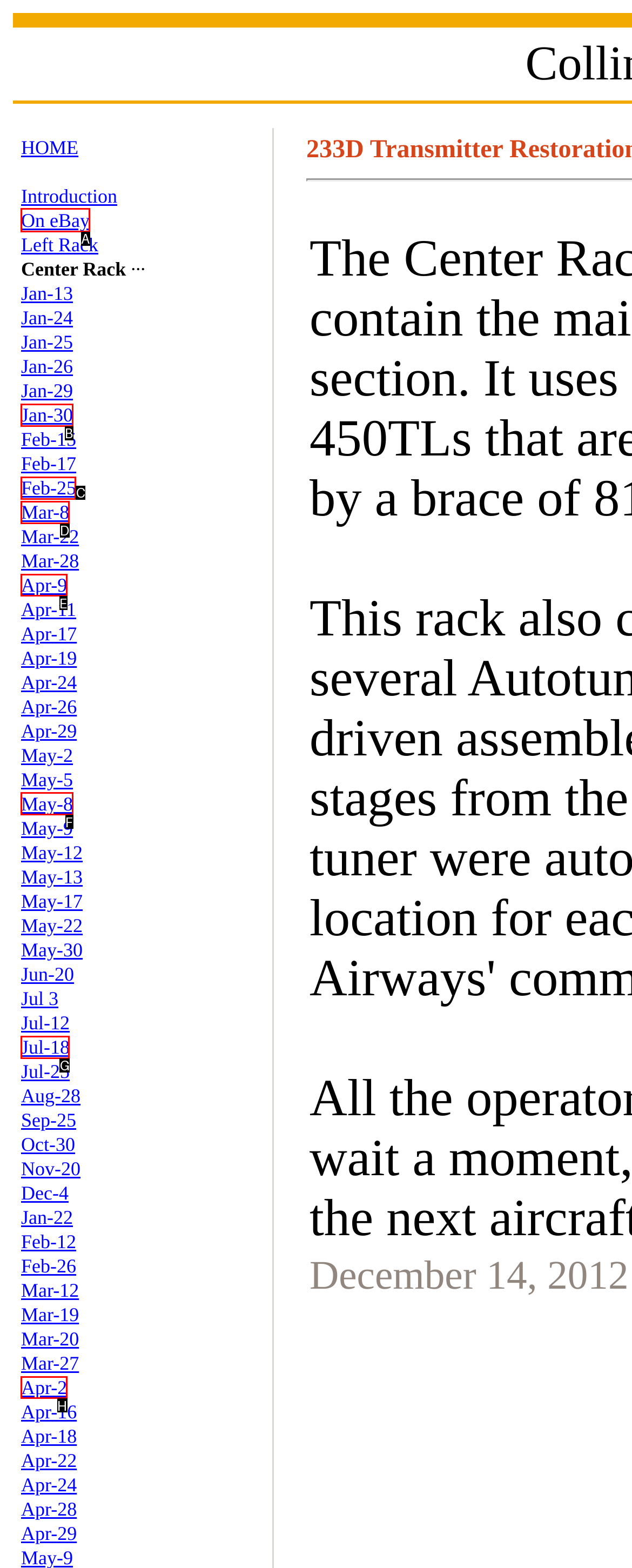From the options shown in the screenshot, tell me which lettered element I need to click to complete the task: check on eBay.

A